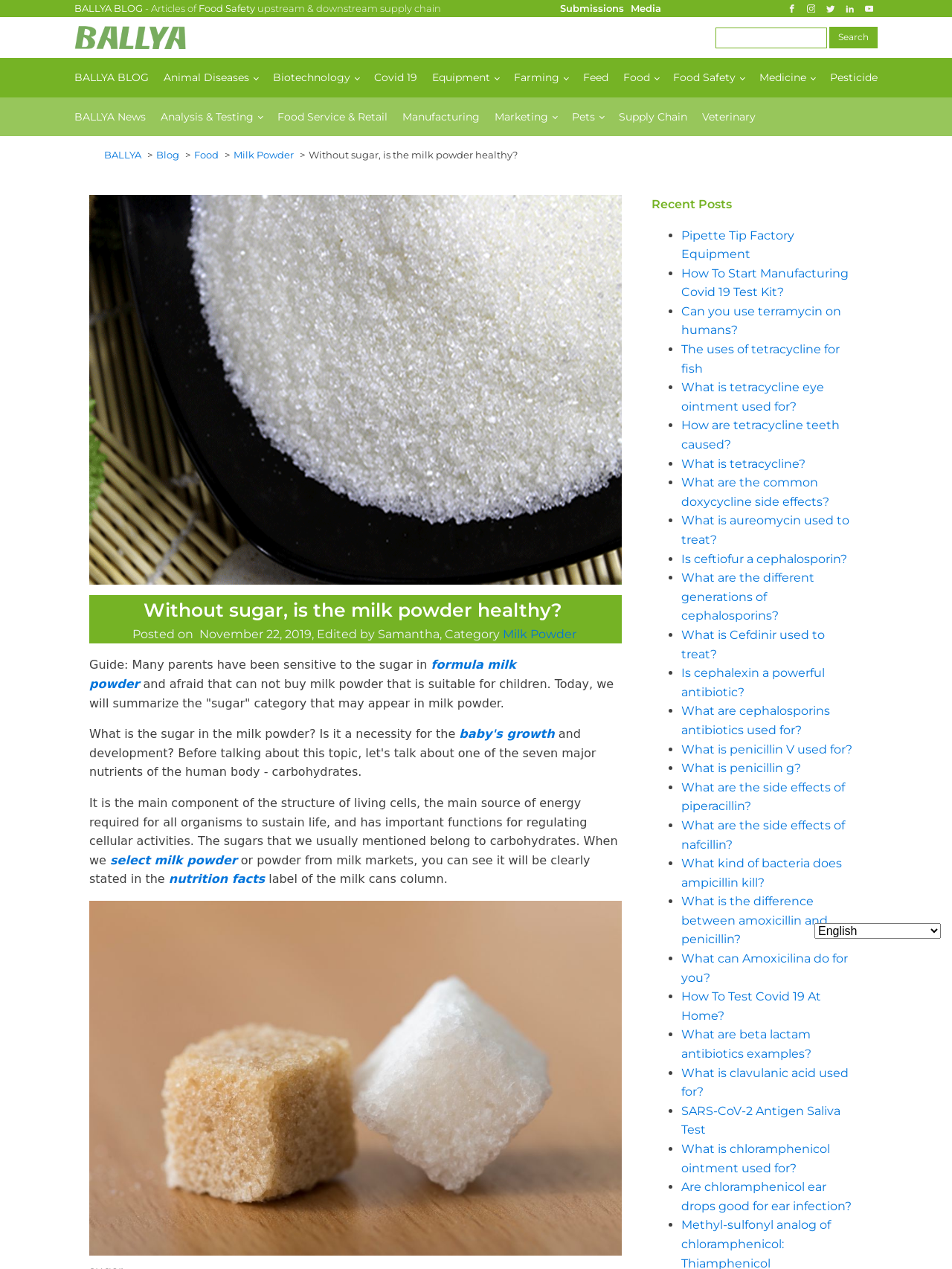Determine the bounding box coordinates for the HTML element mentioned in the following description: "Visit our Facebook". The coordinates should be a list of four floats ranging from 0 to 1, represented as [left, top, right, bottom].

[0.823, 0.0, 0.841, 0.013]